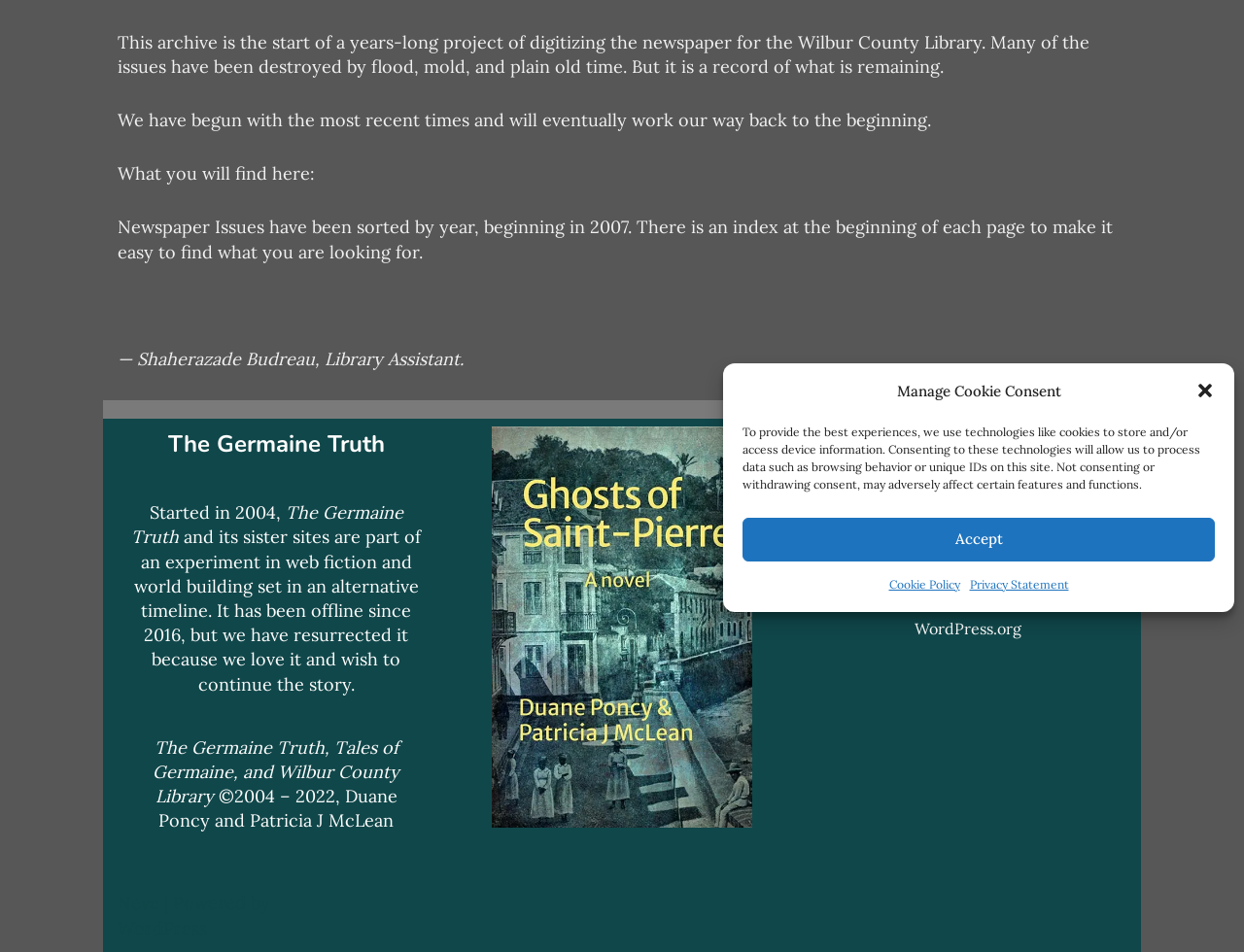Locate the UI element that matches the description Standards & Kompetenzen in the webpage screenshot. Return the bounding box coordinates in the format (top-left x, top-left y, bottom-right x, bottom-right y), with values ranging from 0 to 1.

None